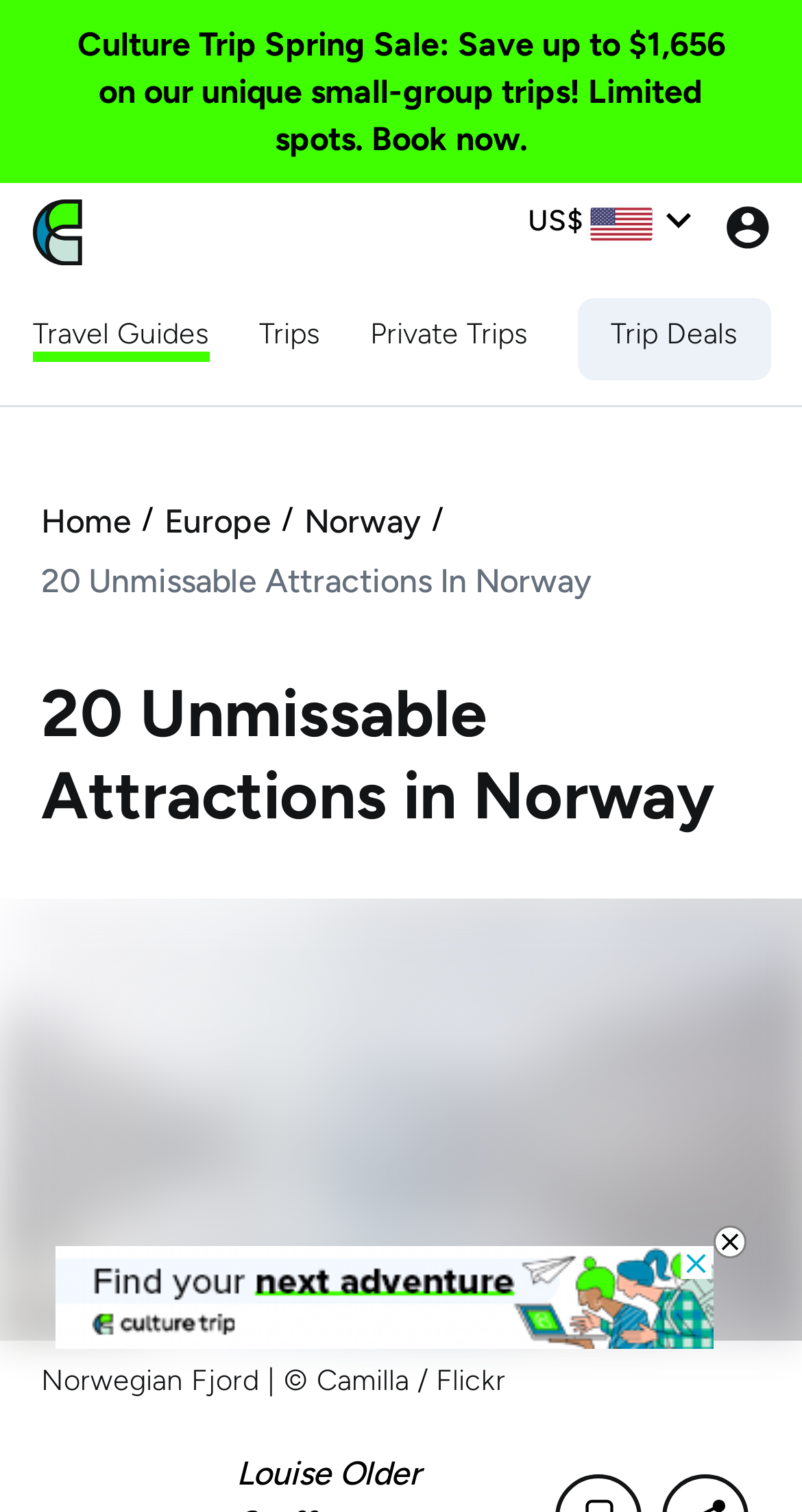Determine the bounding box coordinates of the UI element described by: "Trip Deals".

[0.762, 0.208, 0.921, 0.235]